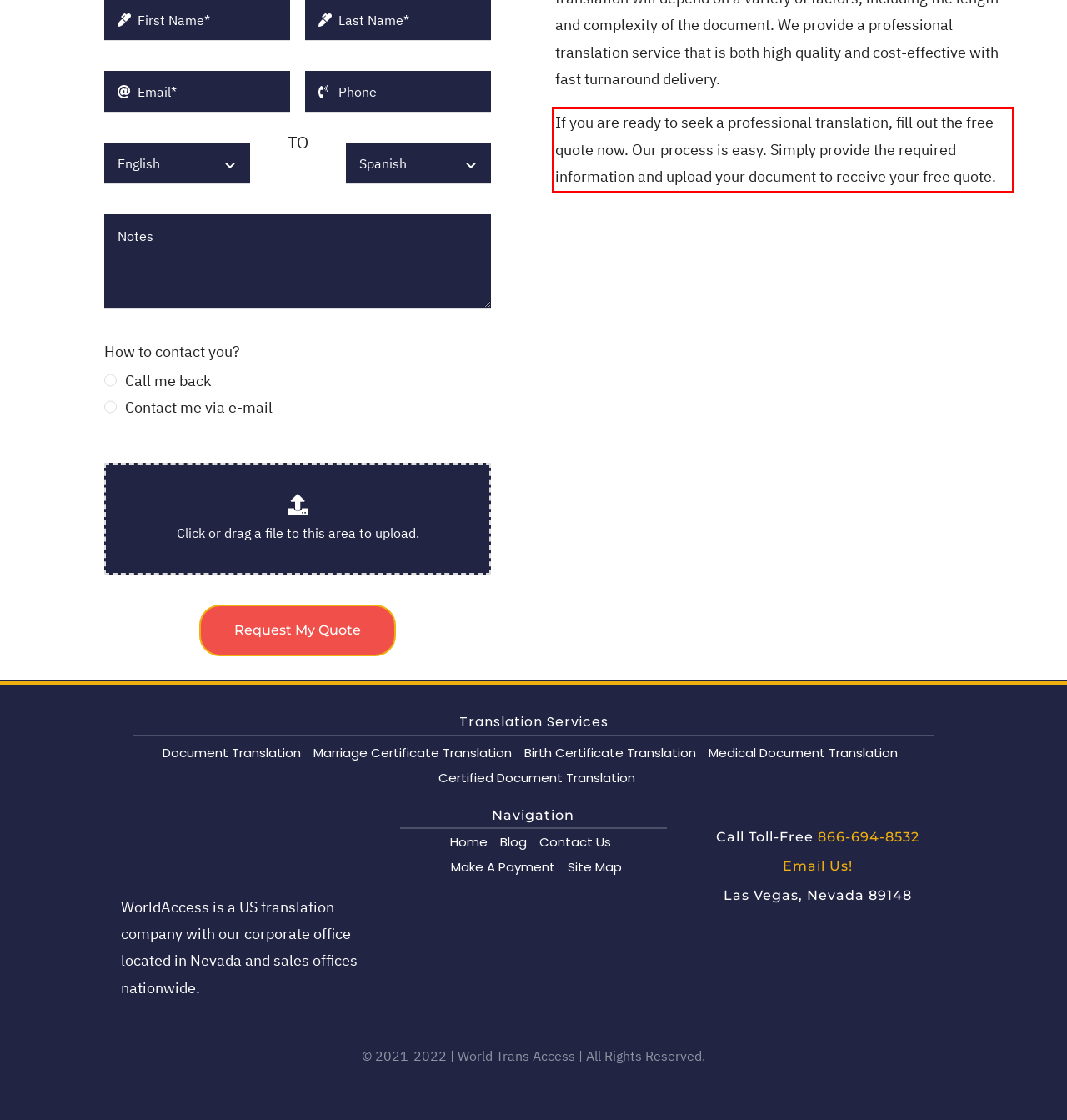Perform OCR on the text inside the red-bordered box in the provided screenshot and output the content.

If you are ready to seek a professional translation, fill out the free quote now. Our process is easy. Simply provide the required information and upload your document to receive your free quote.